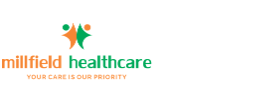Describe the image with as much detail as possible.

The image features the logo of Millfield Healthcare, showcasing a modern and inviting design that reflects the organization's core mission of prioritizing care. The logo includes stylized figures in green and orange, symbolizing collaboration and support. The company's name is prominently displayed in a two-tone format, with "millfield" in orange and "healthcare" in green, emphasizing their commitment to health and wellness. Beneath the company name, a tagline reads, "YOUR CARE IS OUR PRIORITY," reinforcing their dedication to personalized service and client involvement in care decisions. This logo encapsulates the essence of Millfield Healthcare’s approach to client-centered support and care services.